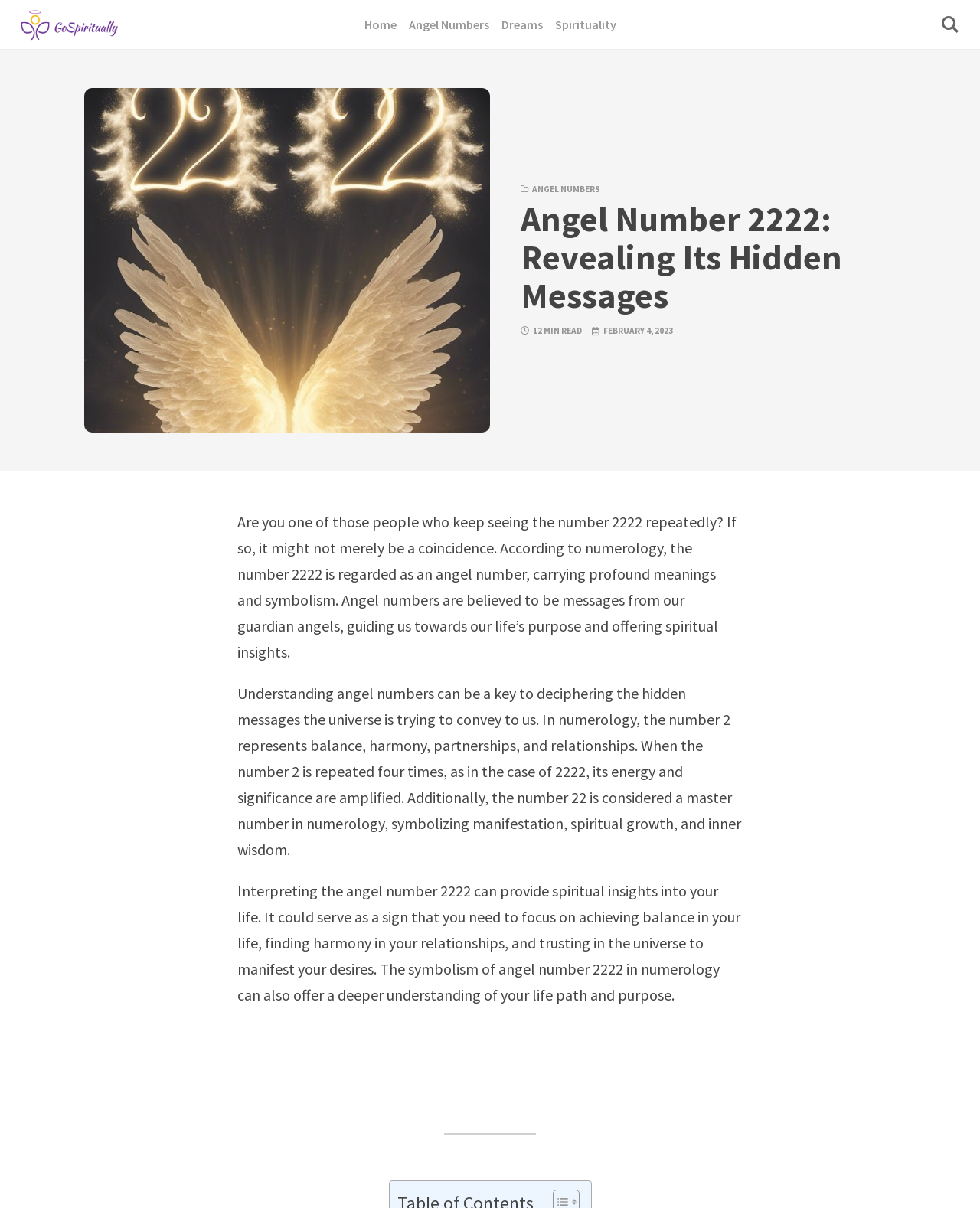Identify the webpage's primary heading and generate its text.

Angel Number 2222: Revealing Its Hidden Messages